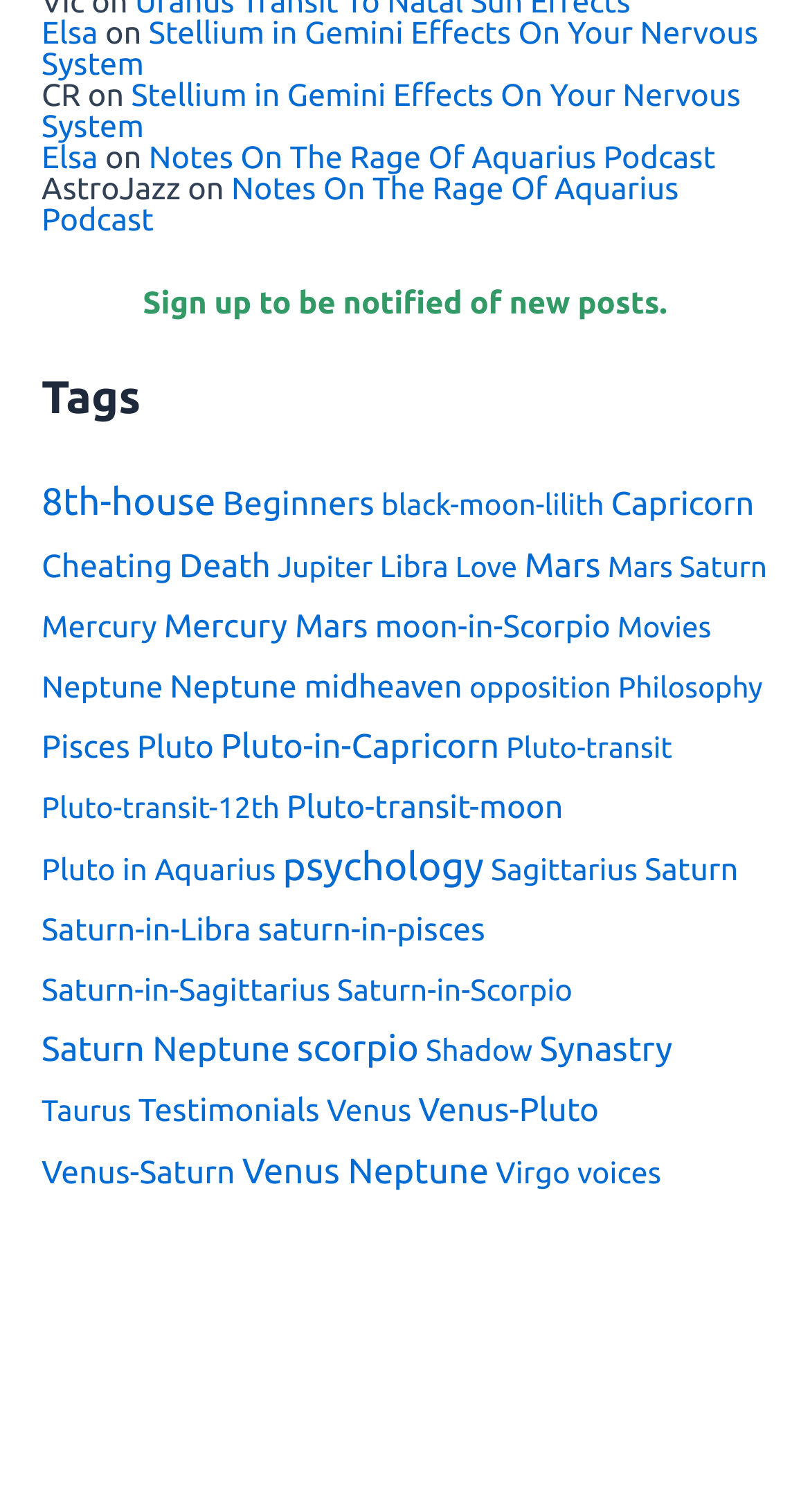Pinpoint the bounding box coordinates for the area that should be clicked to perform the following instruction: "View the posts related to Pluto in Aquarius".

[0.051, 0.565, 0.34, 0.585]